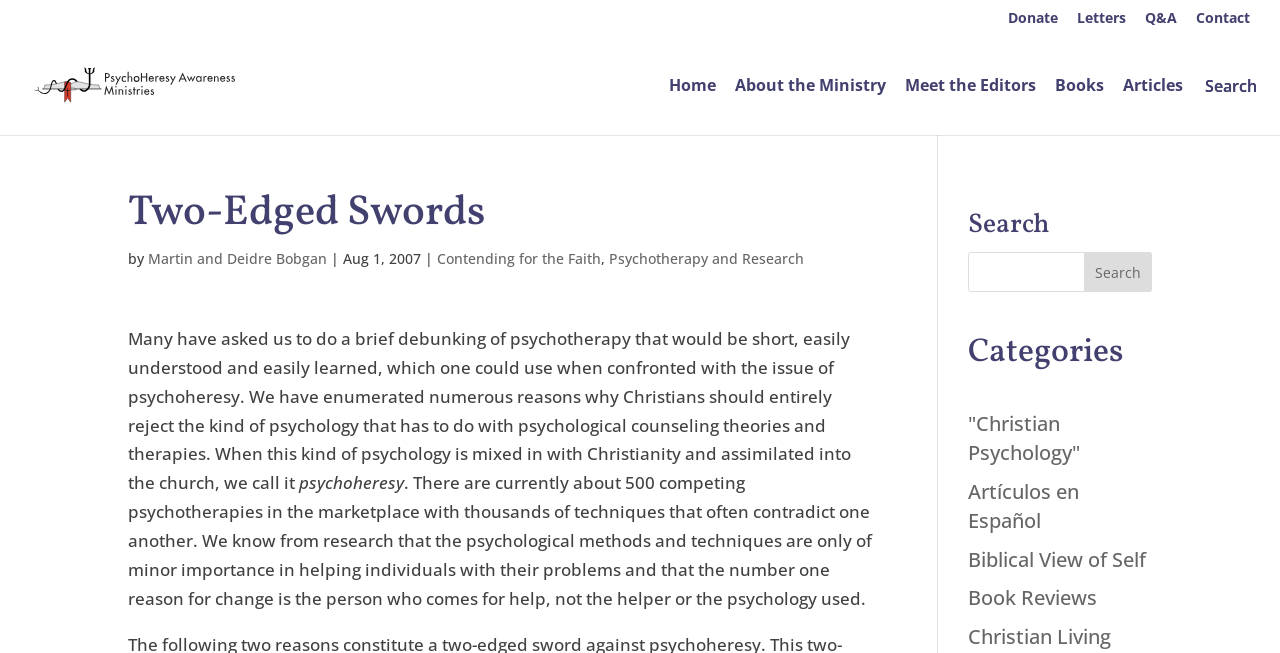Answer the question below using just one word or a short phrase: 
What is the name of the ministry?

PsychoHeresy Awareness Ministries